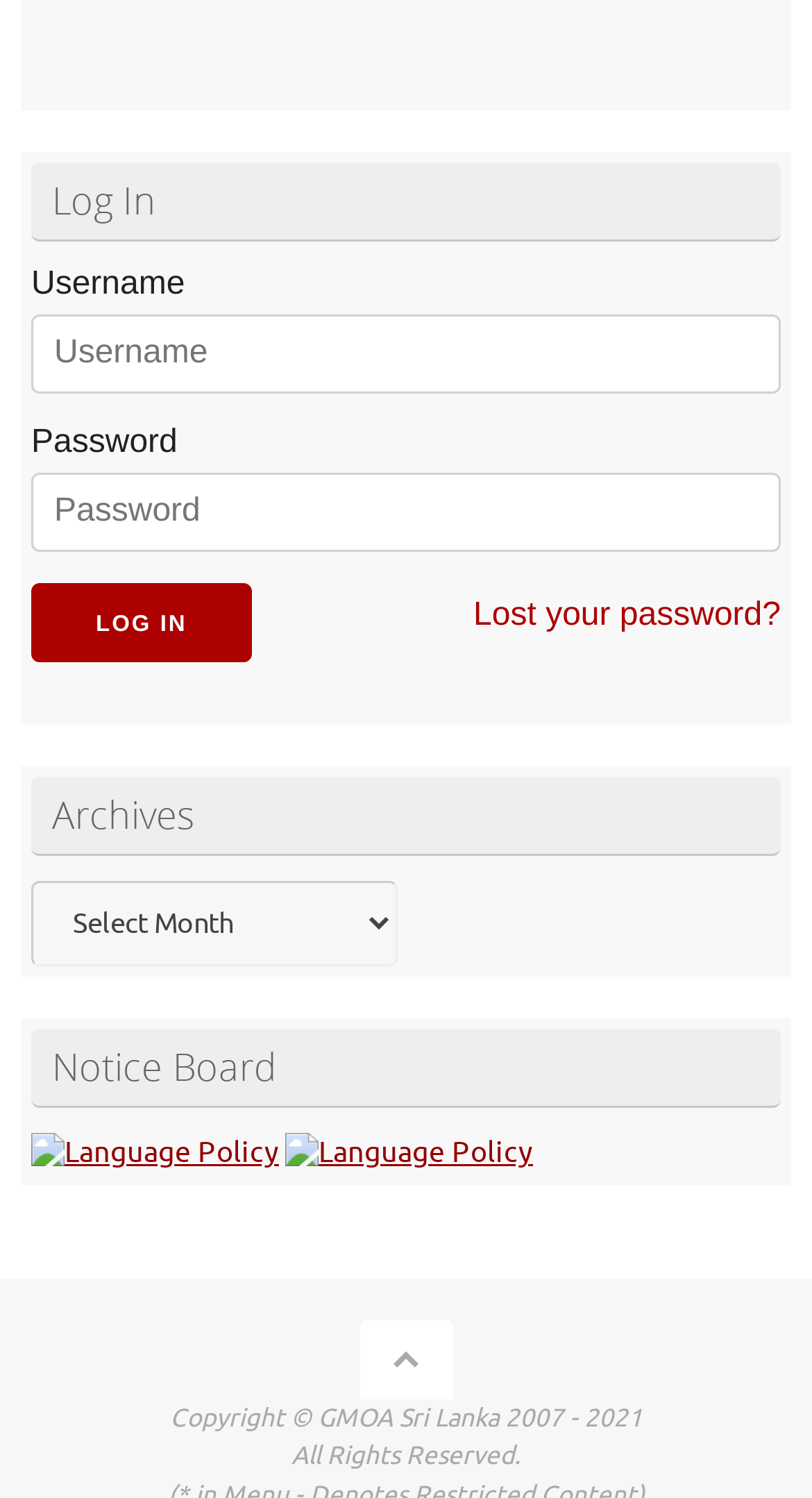What is the copyright information at the bottom?
Please provide a single word or phrase as the answer based on the screenshot.

Copyright GMOA Sri Lanka 2007 - 2021